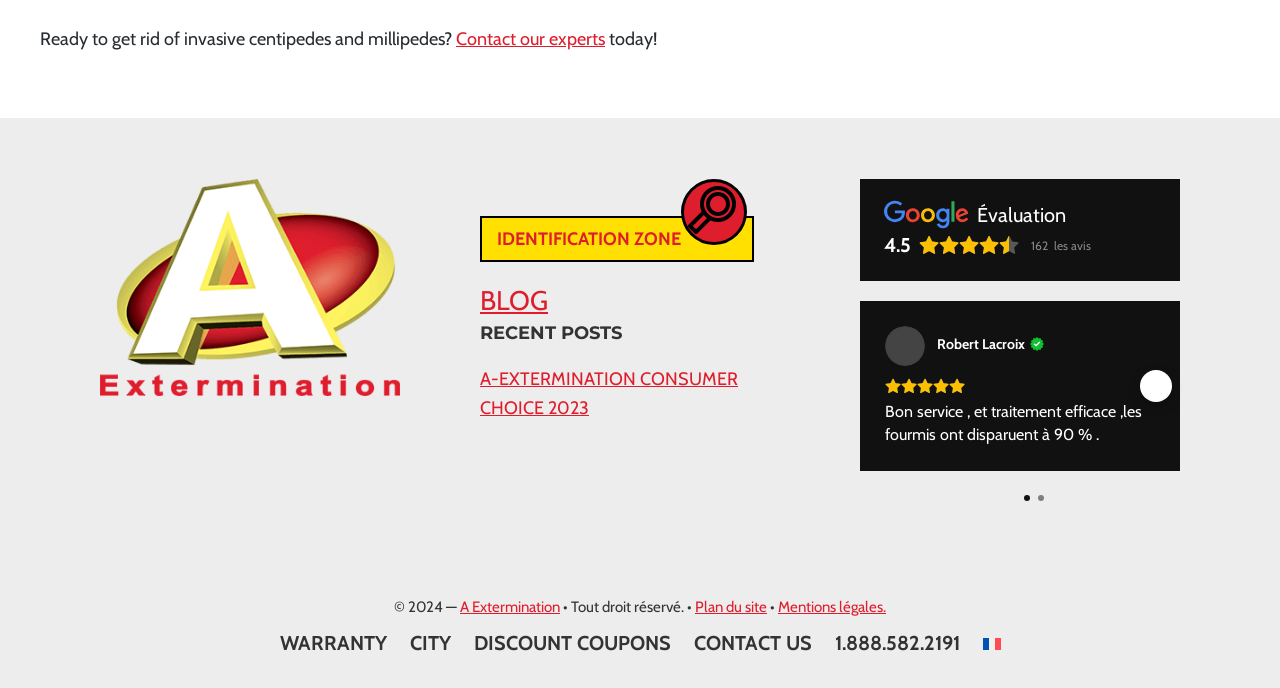Identify the bounding box for the described UI element: "Contact Us".

[0.542, 0.913, 0.634, 0.957]